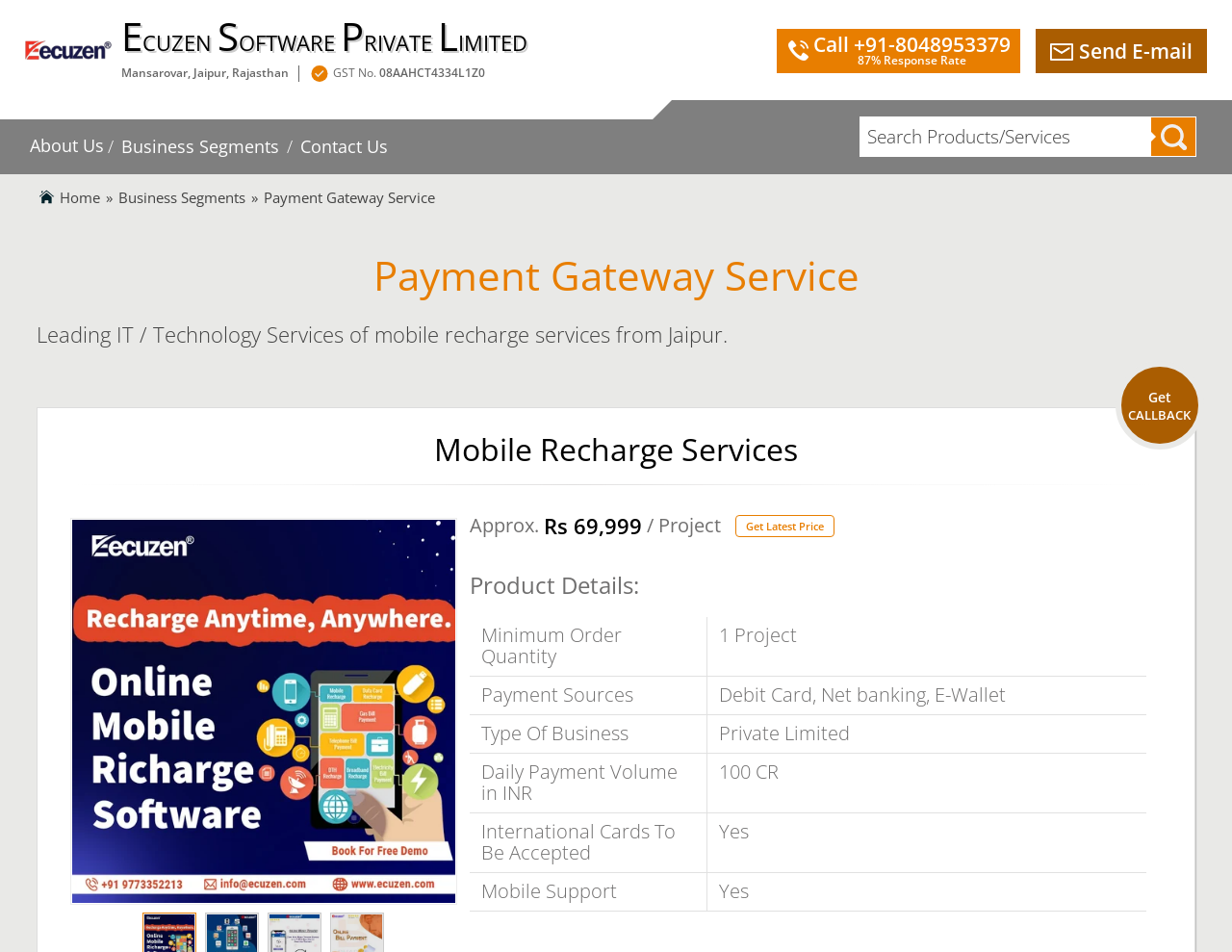What is the price of the mobile recharge service?
Look at the image and respond with a one-word or short phrase answer.

Rs 69,999